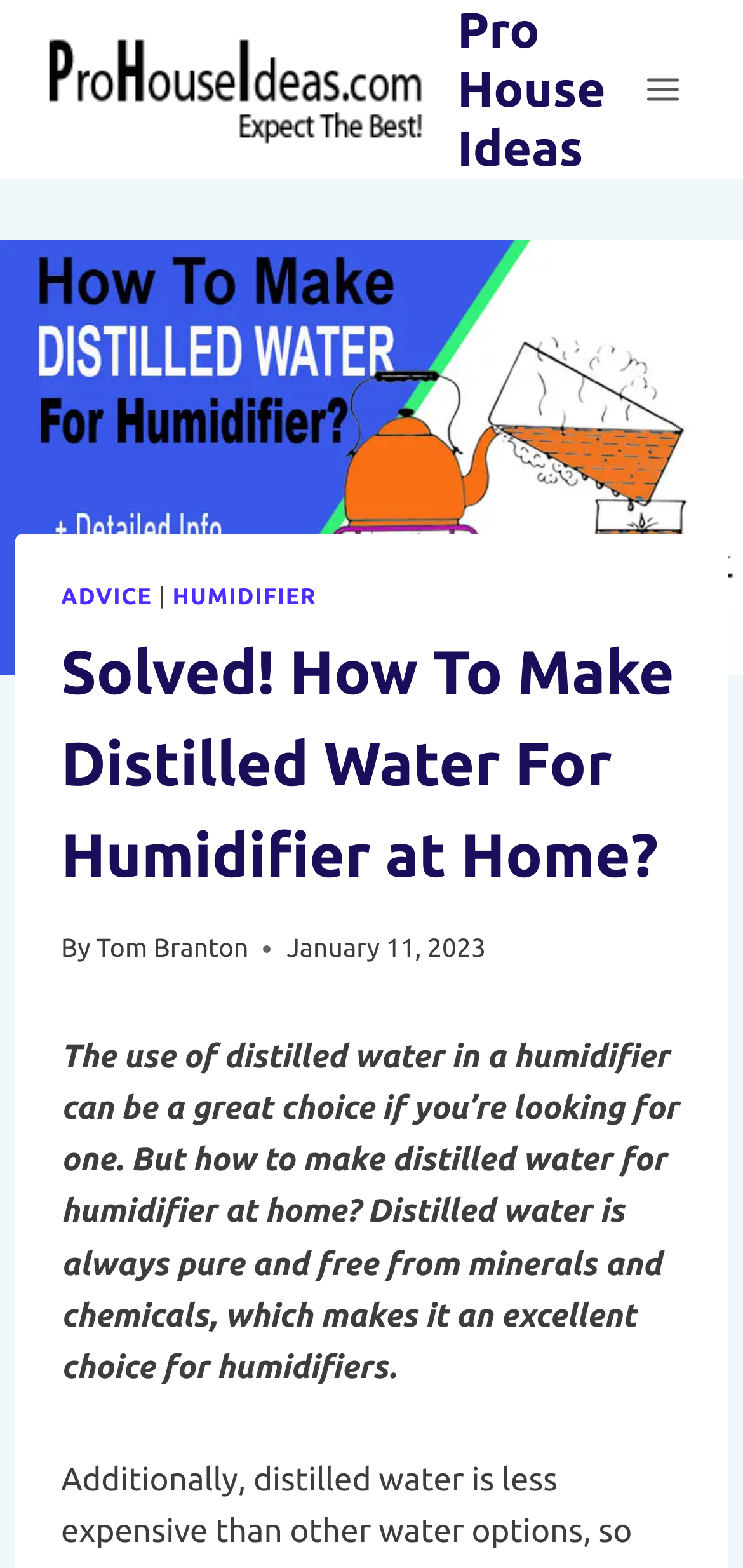What is the website's logo?
Answer the question with a detailed and thorough explanation.

I found the logo by looking at the image with the text 'Pro House Ideas'.